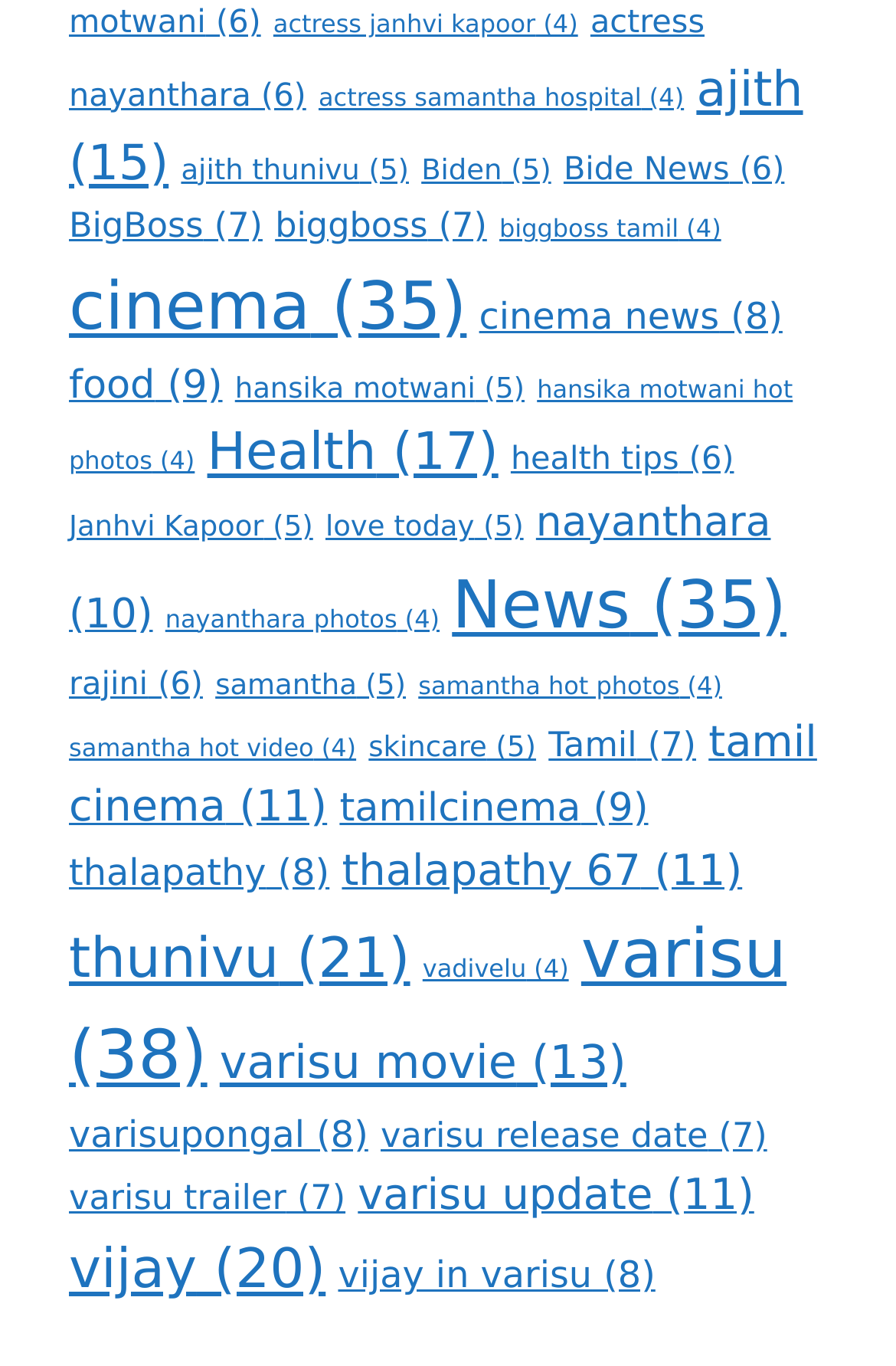Identify the bounding box coordinates for the element you need to click to achieve the following task: "click actress janhvi kapoor". Provide the bounding box coordinates as four float numbers between 0 and 1, in the form [left, top, right, bottom].

[0.305, 0.007, 0.645, 0.029]